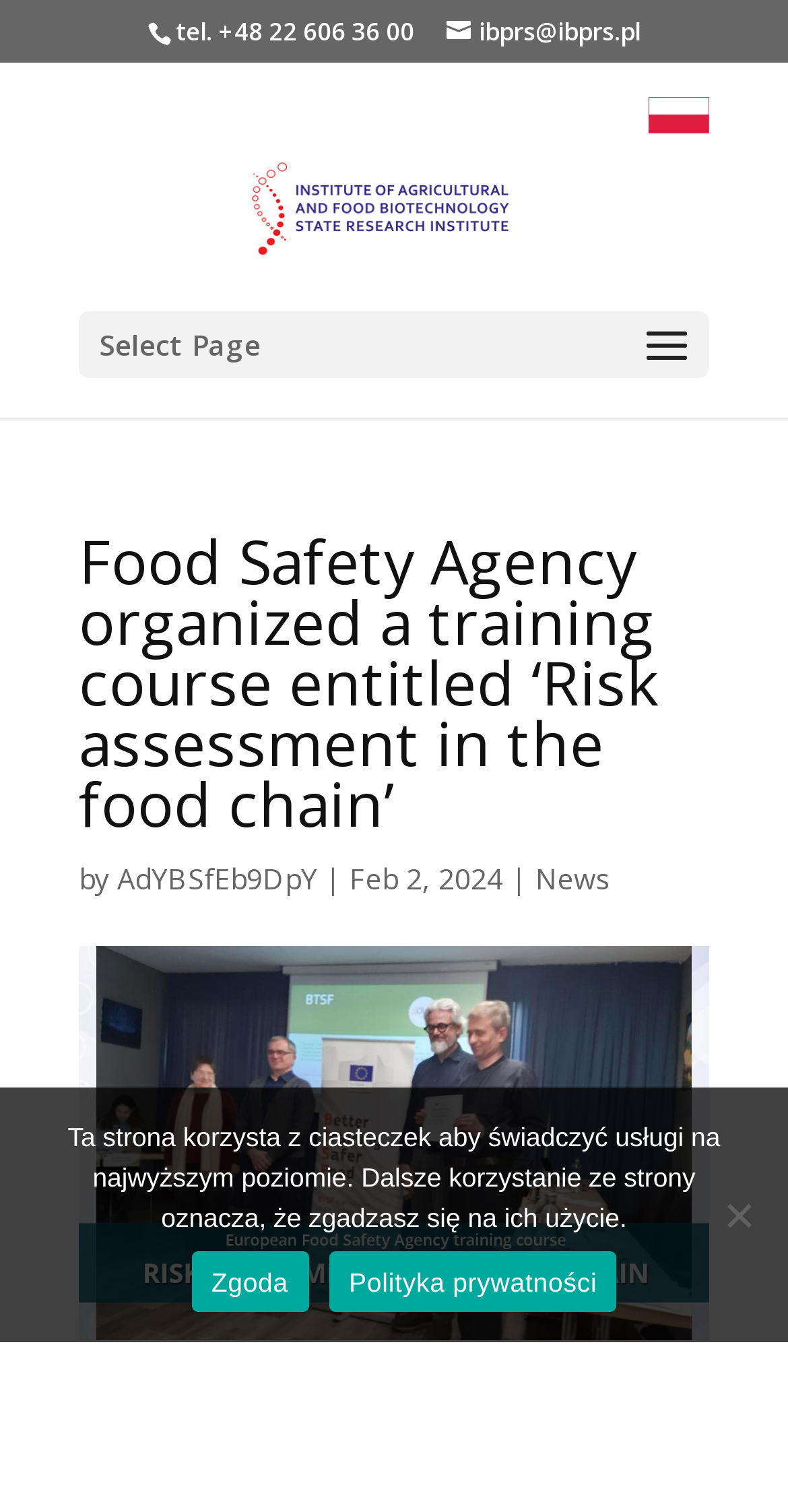What is the name of the institute?
Look at the image and answer the question using a single word or phrase.

Instytut Biotechnologii Przemysłu Rolno-Spożywczego im. prof. Wacława Dąbrowskiego - Państwowy Instytut Badawczy